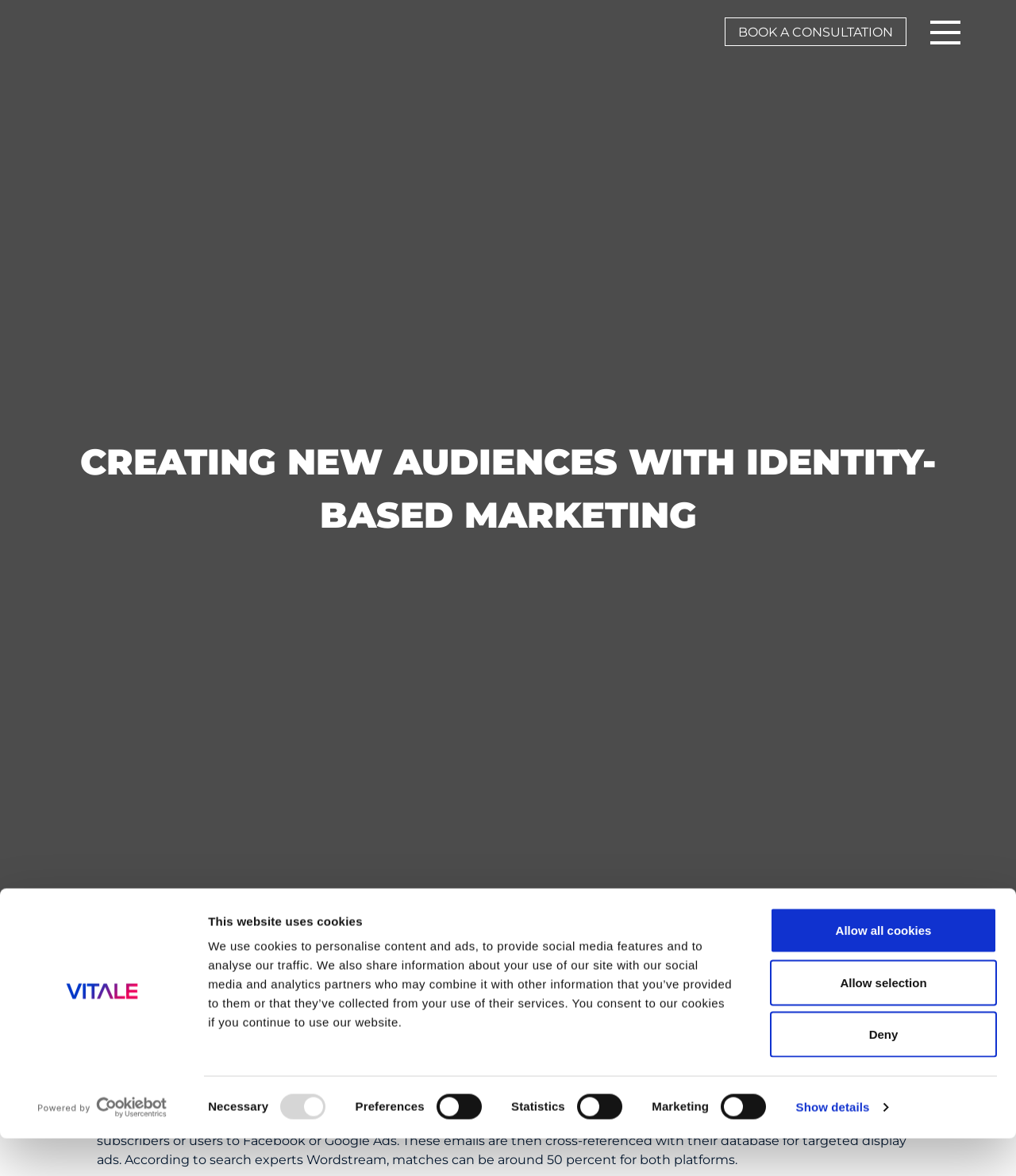Find the bounding box coordinates for the element described here: "Knowledge & News".

[0.317, 0.103, 0.683, 0.154]